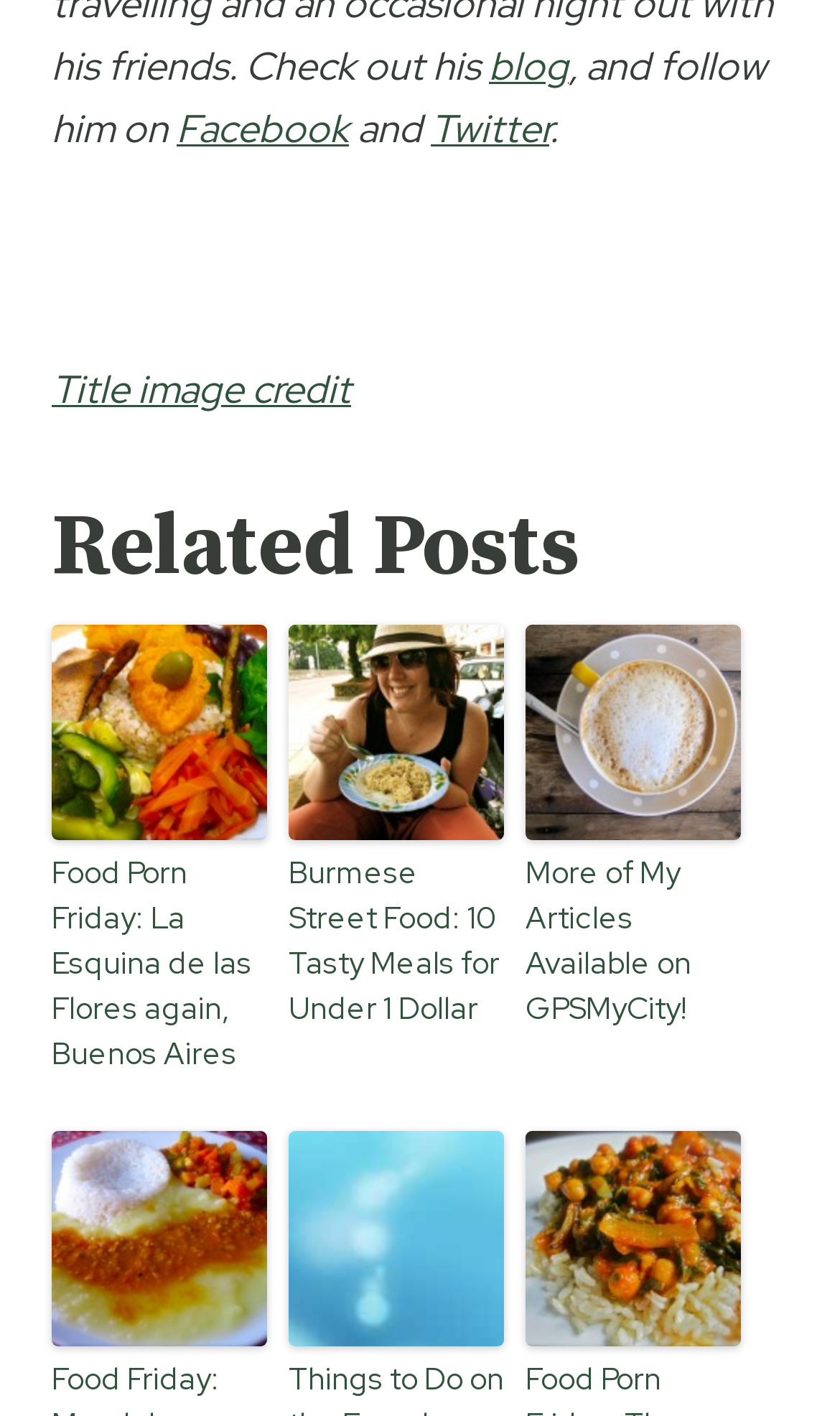Where can you find more articles?
Give a one-word or short-phrase answer derived from the screenshot.

GPSMyCity